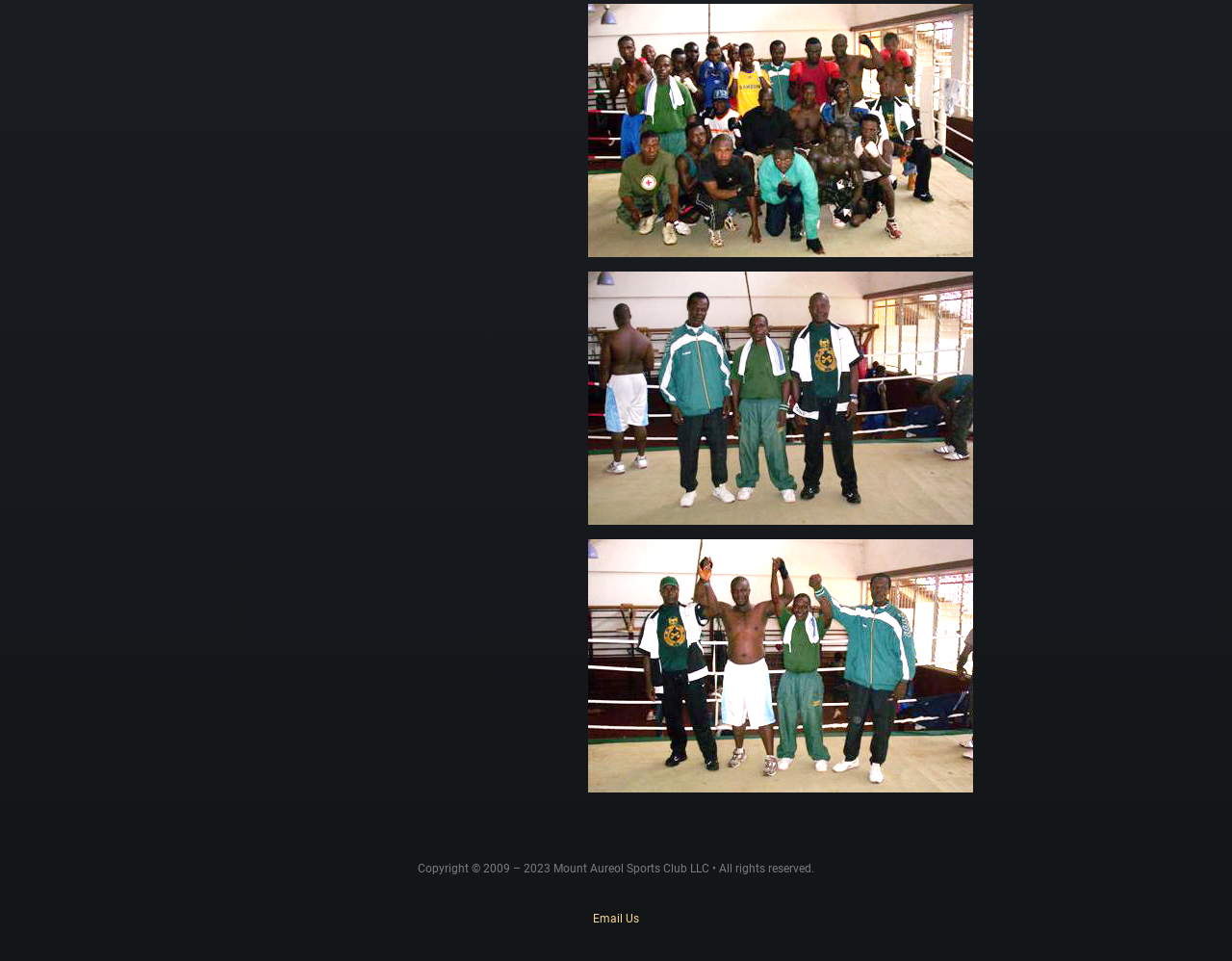How many figures are on the webpage?
Using the image as a reference, answer the question with a short word or phrase.

3